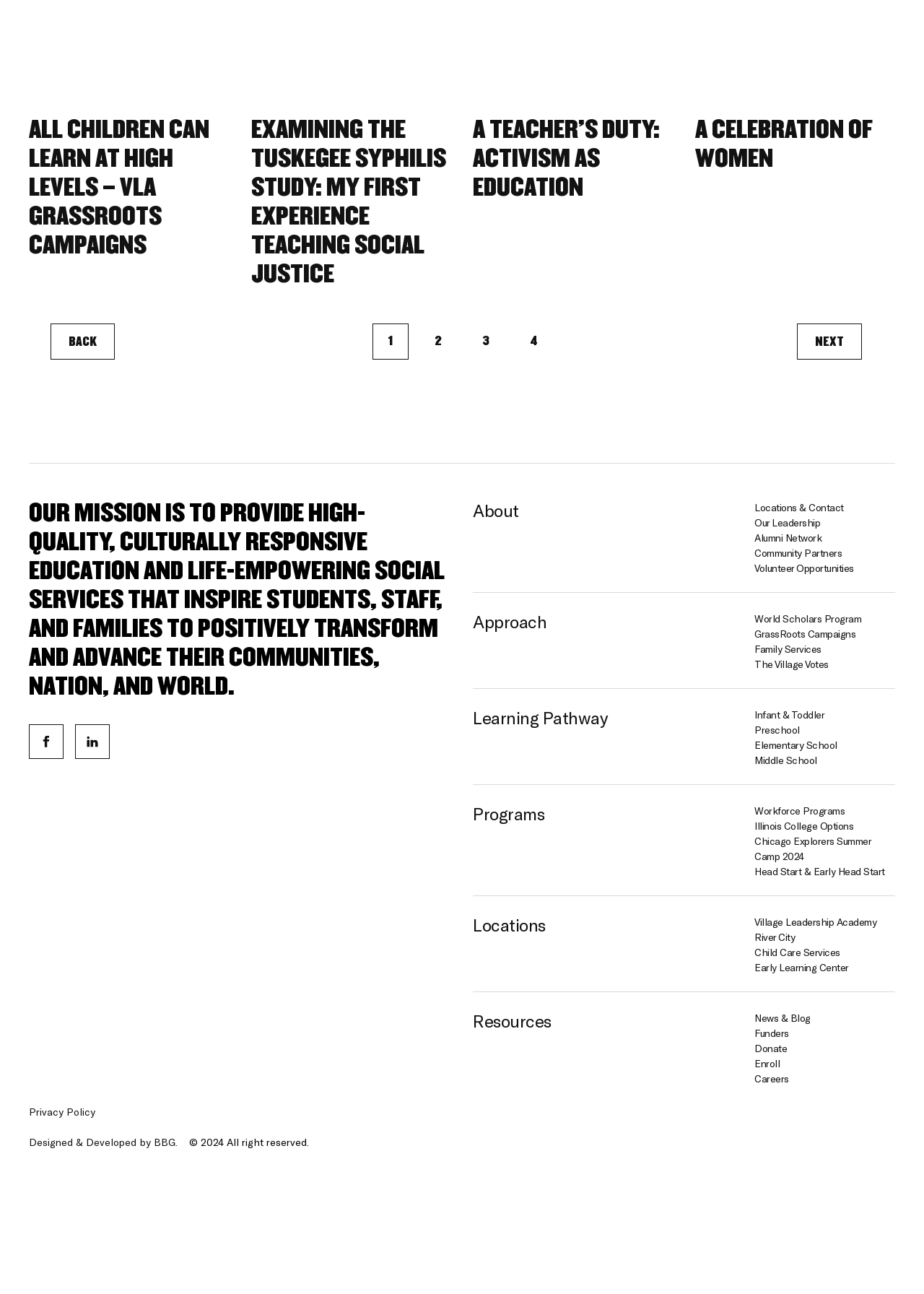Determine the bounding box coordinates of the clickable element to complete this instruction: "View the 'Our Mission' statement". Provide the coordinates in the format of four float numbers between 0 and 1, [left, top, right, bottom].

[0.031, 0.385, 0.481, 0.542]